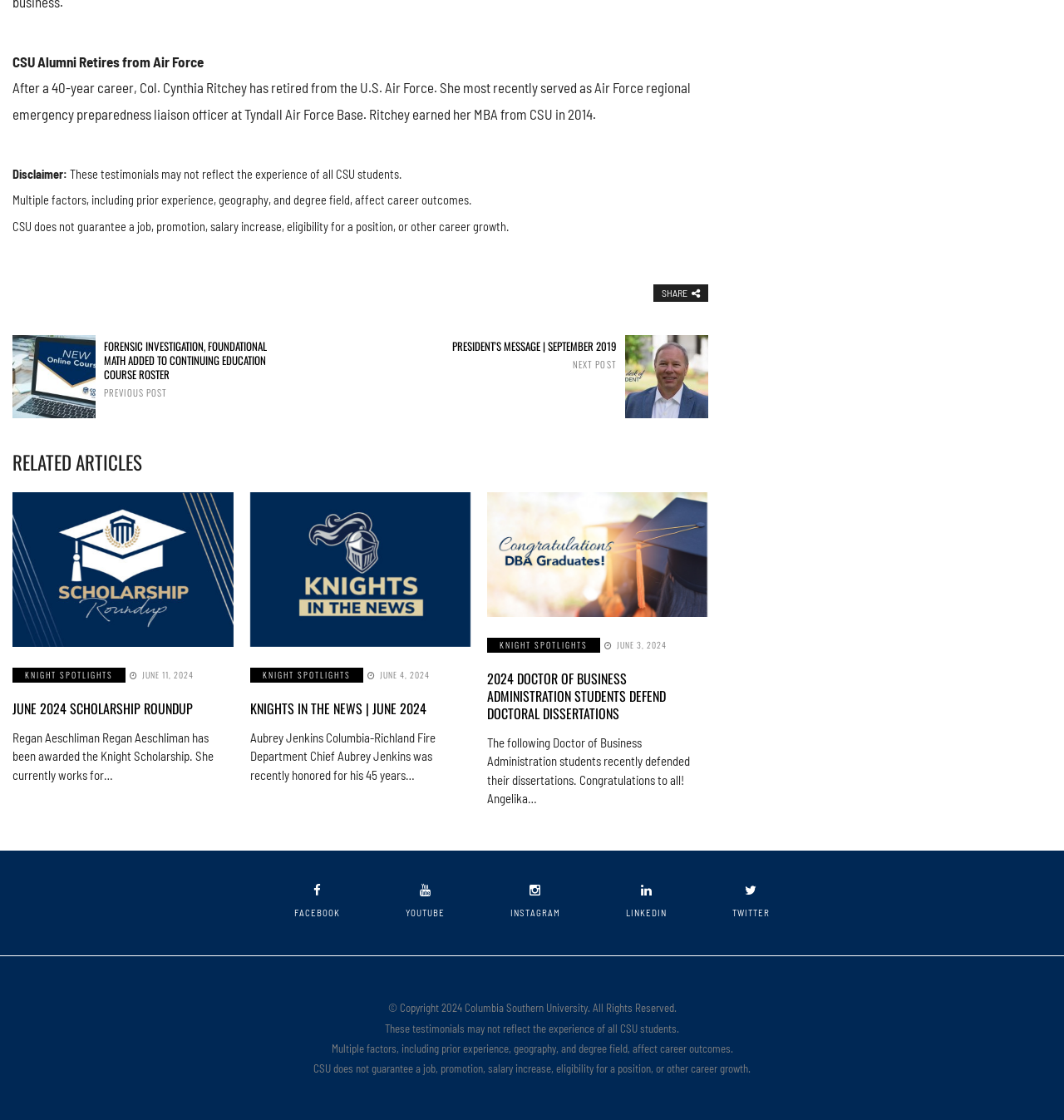Using the information shown in the image, answer the question with as much detail as possible: What is the name of the university mentioned on the webpage?

The webpage mentions 'CSU' multiple times, and the copyright notice at the bottom of the page says '© Copyright 2024 Columbia Southern University. All Rights Reserved.', so we can conclude that the university mentioned is Columbia Southern University.